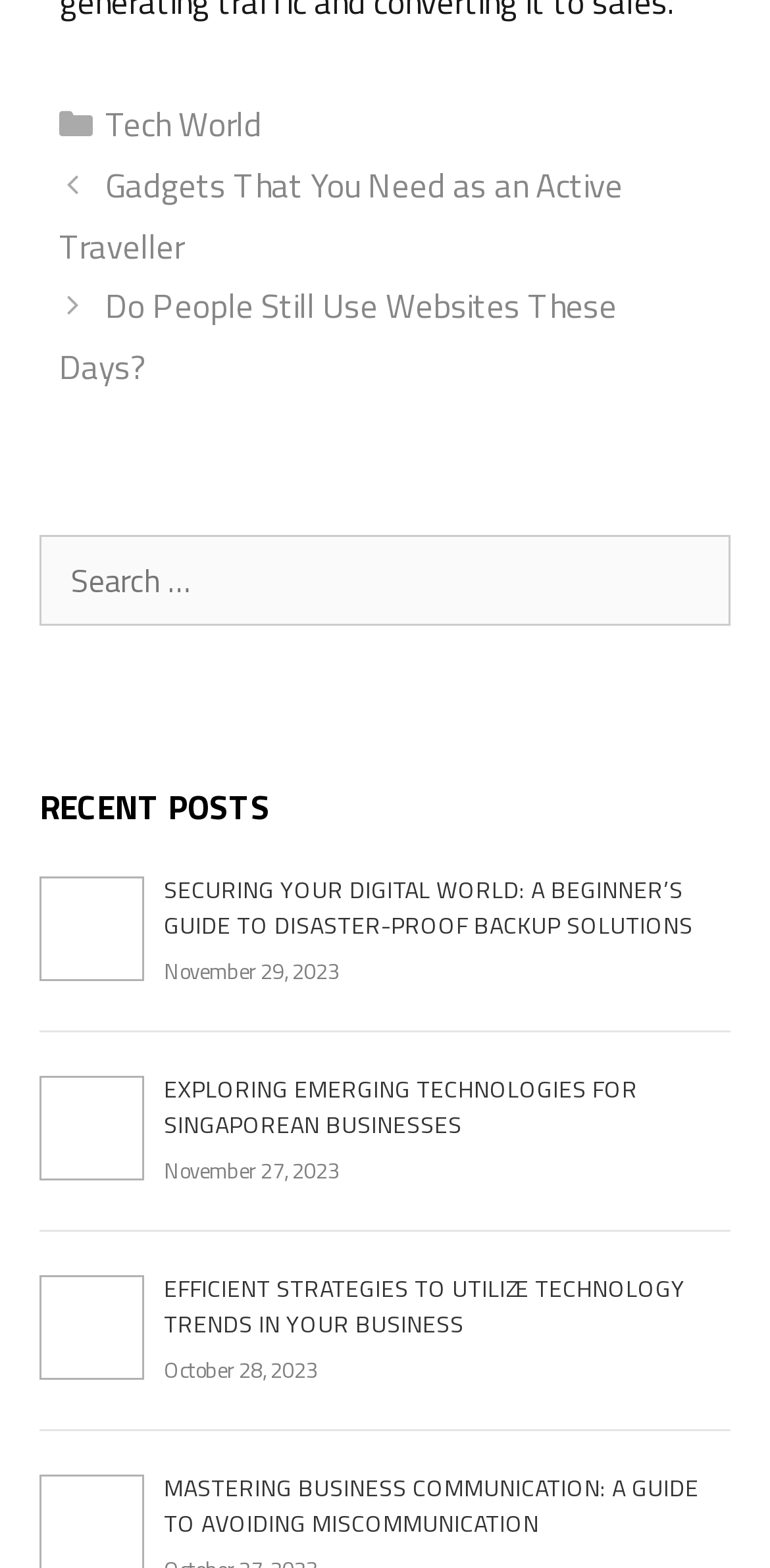Use a single word or phrase to answer this question: 
What is the purpose of the search box?

Search for posts